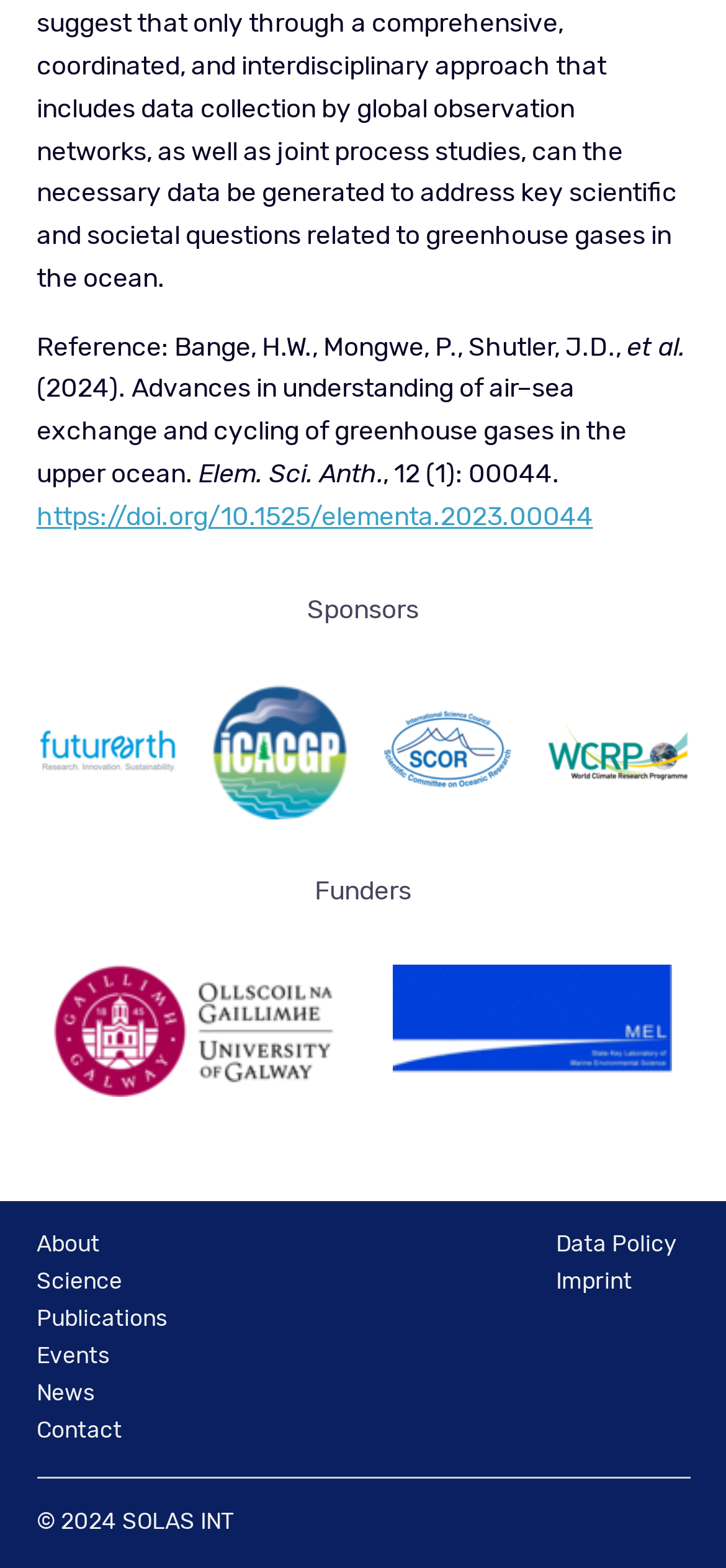How many figures are there on the page?
Provide a short answer using one word or a brief phrase based on the image.

5